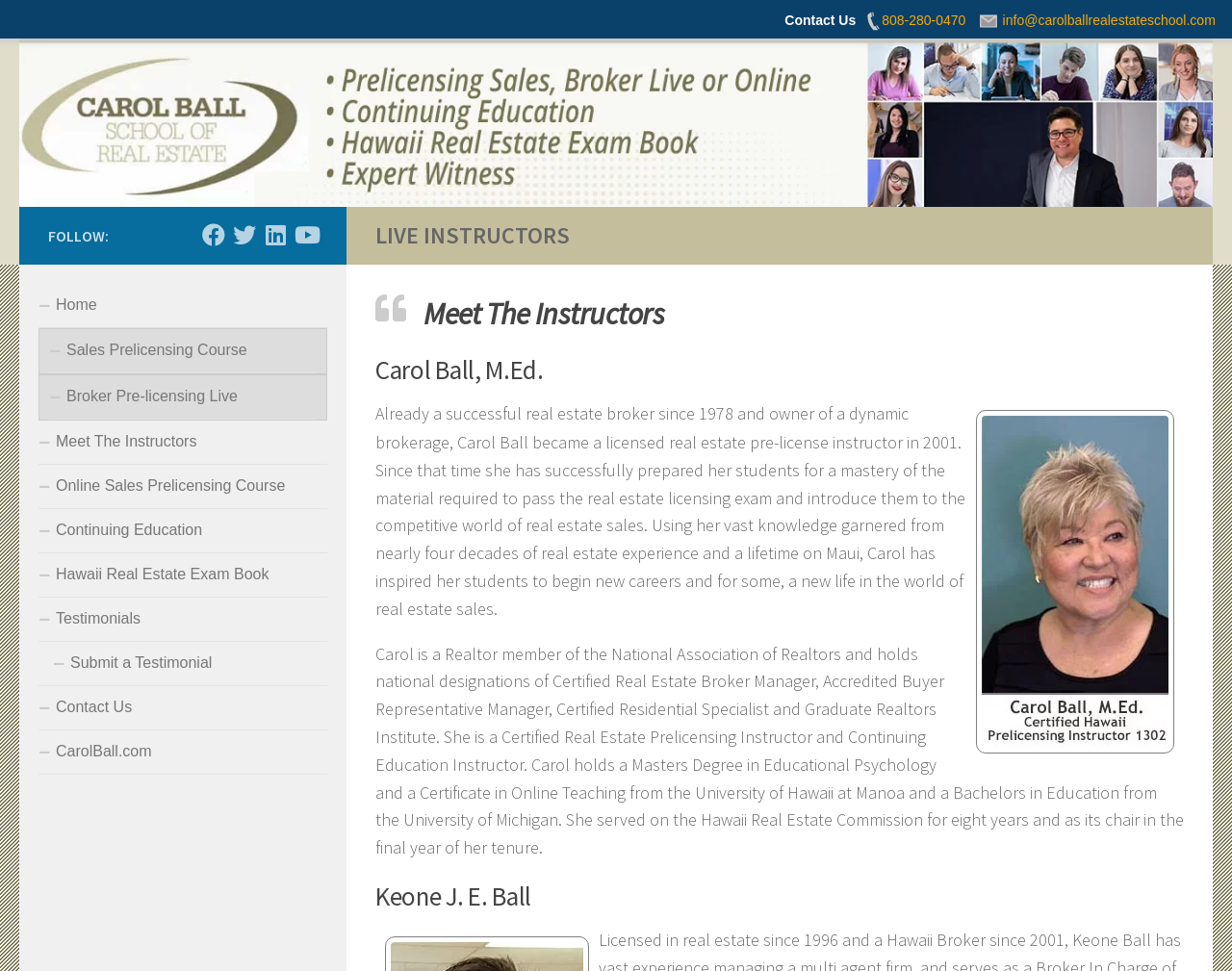Identify the bounding box coordinates of the element to click to follow this instruction: 'Contact us'. Ensure the coordinates are four float values between 0 and 1, provided as [left, top, right, bottom].

[0.637, 0.013, 0.695, 0.029]